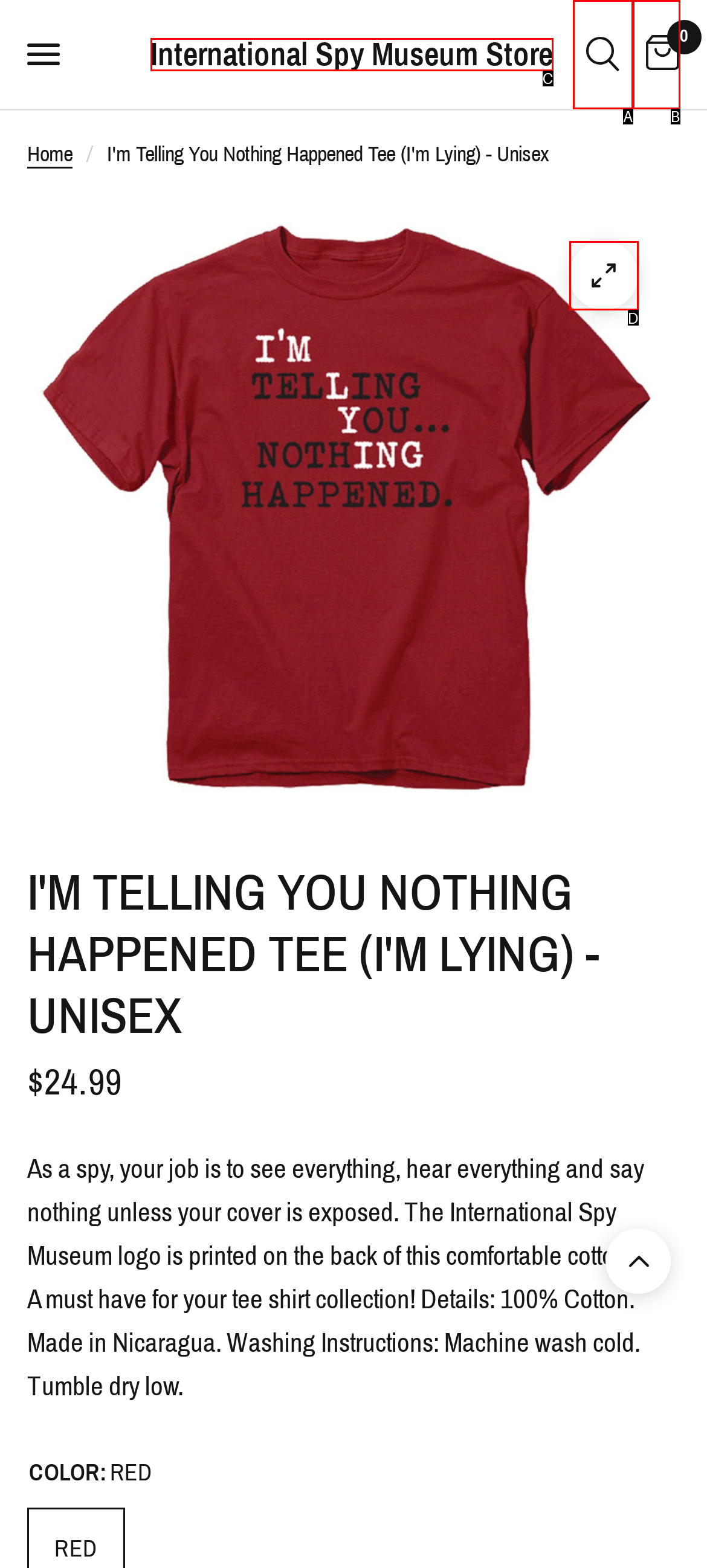Identify the letter corresponding to the UI element that matches this description: International Spy Museum Store
Answer using only the letter from the provided options.

C